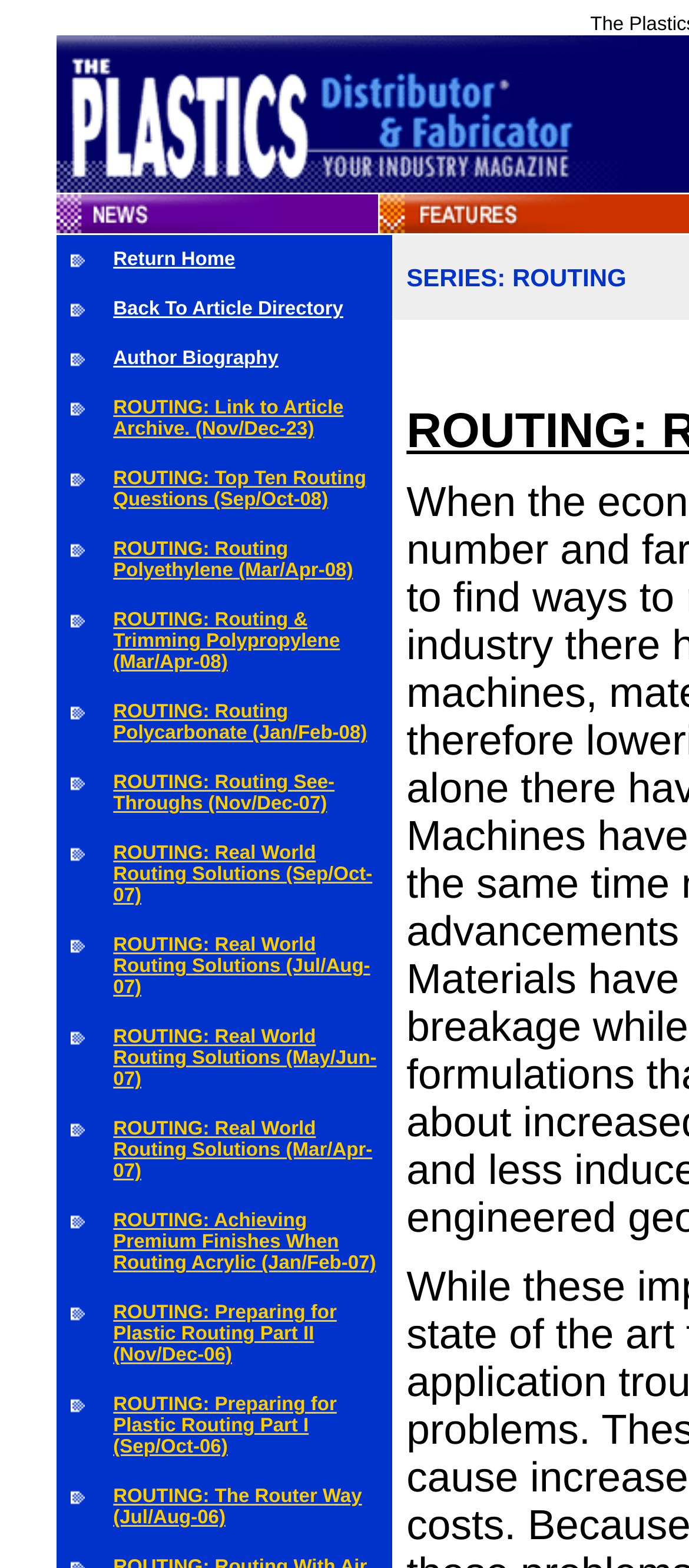Can you pinpoint the bounding box coordinates for the clickable element required for this instruction: "Call the office phone number"? The coordinates should be four float numbers between 0 and 1, i.e., [left, top, right, bottom].

None